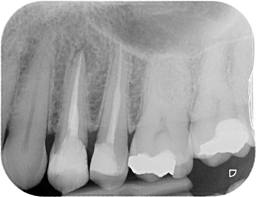What type of treatment is this image associated with?
Using the information from the image, provide a comprehensive answer to the question.

The image is likely associated with discussions about root canal retreatments, emphasizing the need for careful evaluation by dental professionals to ensure effective treatment, as it shows the root structures and surrounding tissues.